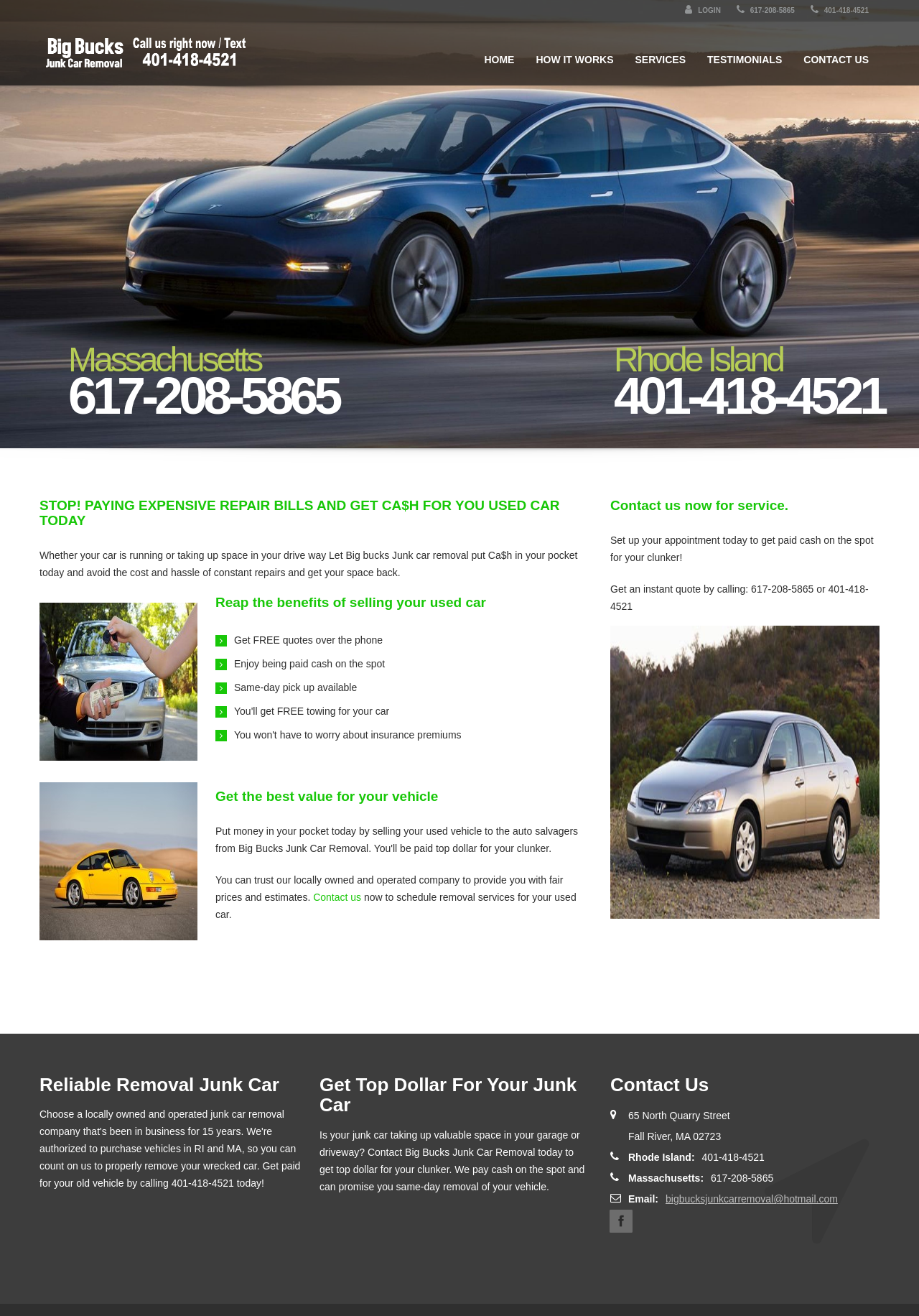Elaborate on the webpage's design and content in a detailed caption.

This webpage is about a locally owned and operated junk car removal company that has been in business for 15 years. The company is authorized to purchase vehicles in Rhode Island and Massachusetts. 

At the top of the page, there are three phone numbers and a login link on the right side, and a navigation menu with links to "HOME", "HOW IT WORKS", "SERVICES", "TESTIMONIALS", and "CONTACT US" on the left side. 

Below the navigation menu, there are two sections, one for Massachusetts and one for Rhode Island, each with a phone number and a state name. 

The main content of the page is divided into several sections. The first section has a heading that encourages users to stop paying expensive repair bills and get cash for their used cars. There is a paragraph of text explaining the benefits of selling a used car to the company, accompanied by an image related to automotive. 

The next section has a heading about reaping the benefits of selling a used car, followed by three bullet points listing the benefits, including getting free quotes over the phone, enjoying being paid cash on the spot, and same-day pick up availability. 

Below this section, there is another image related to automotive, followed by a heading about getting the best value for a vehicle. The company is described as a locally owned and operated business that provides fair prices and estimates. There is a link to "Contact us" and a sentence encouraging users to schedule removal services for their used cars. 

The next section has a heading about contacting the company now for service, followed by a paragraph of text encouraging users to set up an appointment to get paid cash on the spot for their clunkers. There is also a sentence providing two phone numbers to get an instant quote. This section is accompanied by an image related to automotive. 

At the bottom of the page, there are three sections with headings, including "Reliable Removal Junk Car", "Get Top Dollar For Your Junk Car", and "Contact Us". The "Get Top Dollar For Your Junk Car" section has a paragraph of text explaining the benefits of contacting the company to get top dollar for a junk car. 

The "Contact Us" section has the company's address, phone numbers for Massachusetts and Rhode Island, and an email address.